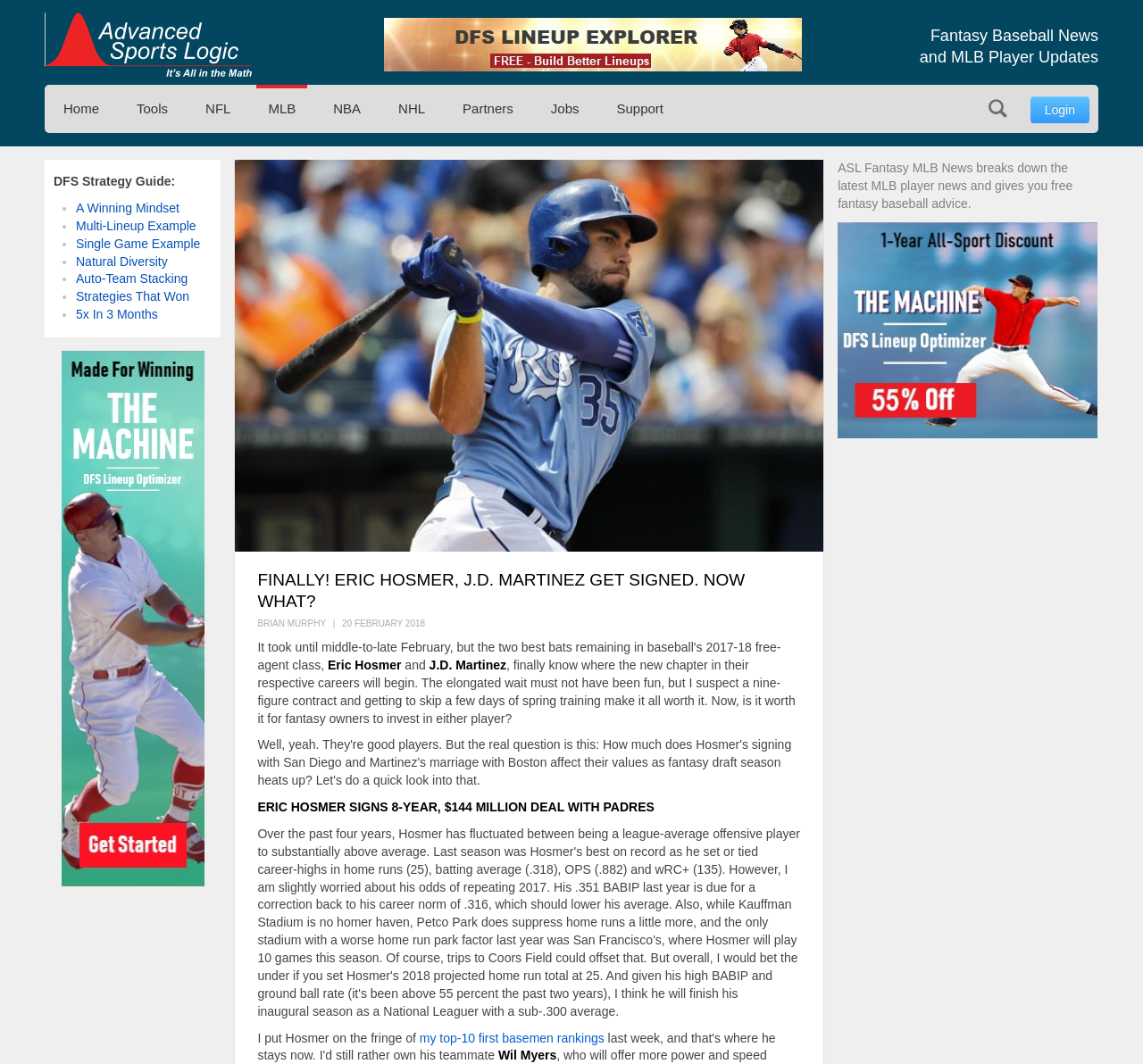Answer the following in one word or a short phrase: 
What is the date of the article?

20 February 2018